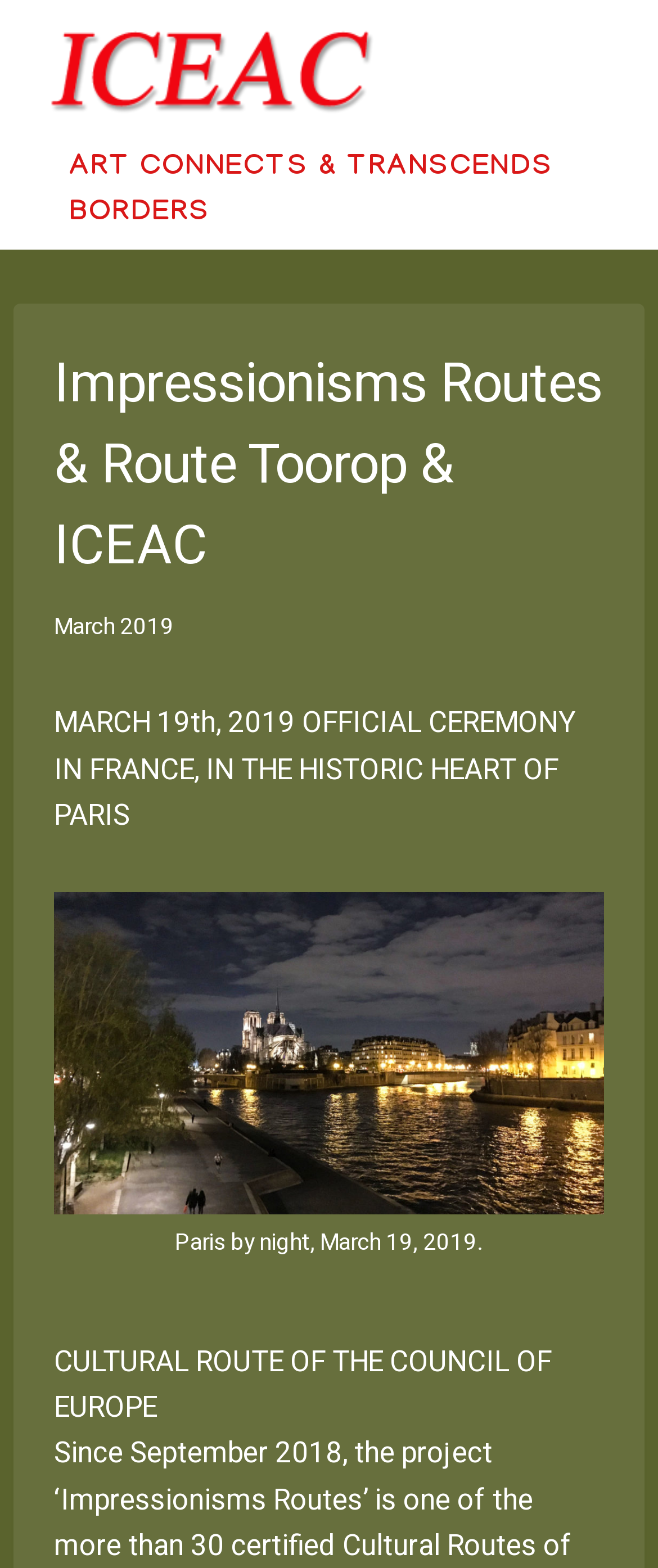What is the theme of the webpage?
Please look at the screenshot and answer using one word or phrase.

Impressionisms Routes